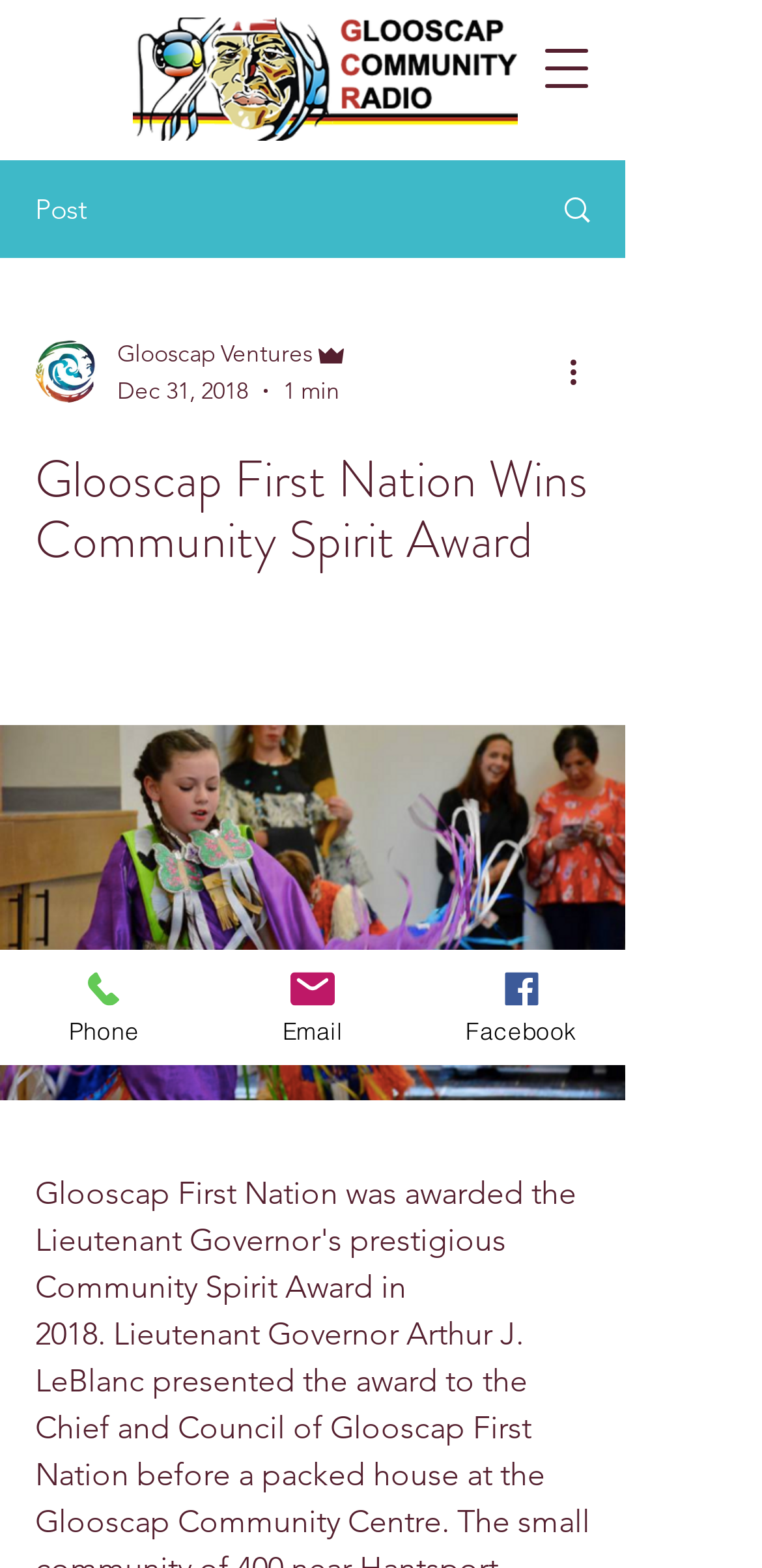Using the given element description, provide the bounding box coordinates (top-left x, top-left y, bottom-right x, bottom-right y) for the corresponding UI element in the screenshot: Leading men

None